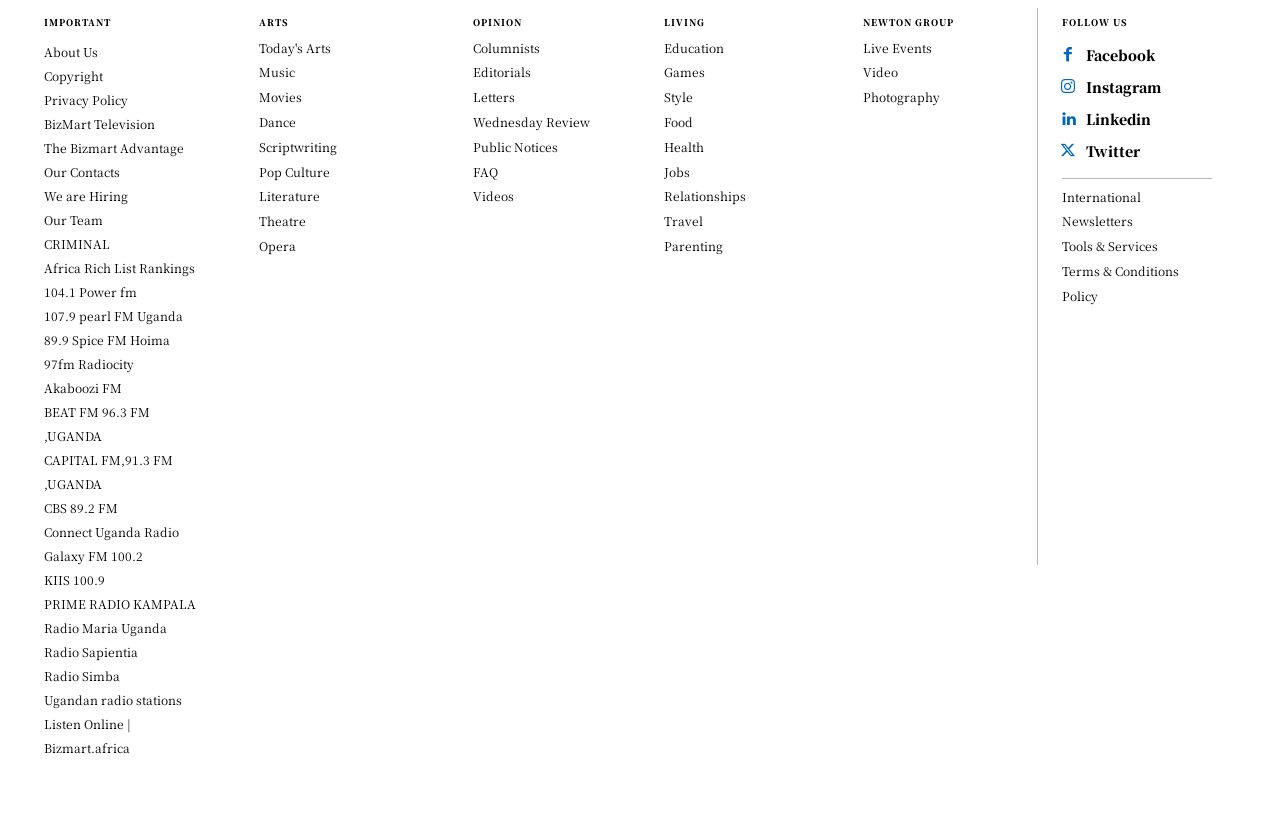Given the following UI element description: "97fm Radiocity", find the bounding box coordinates in the webpage screenshot.

[0.034, 0.421, 0.165, 0.45]